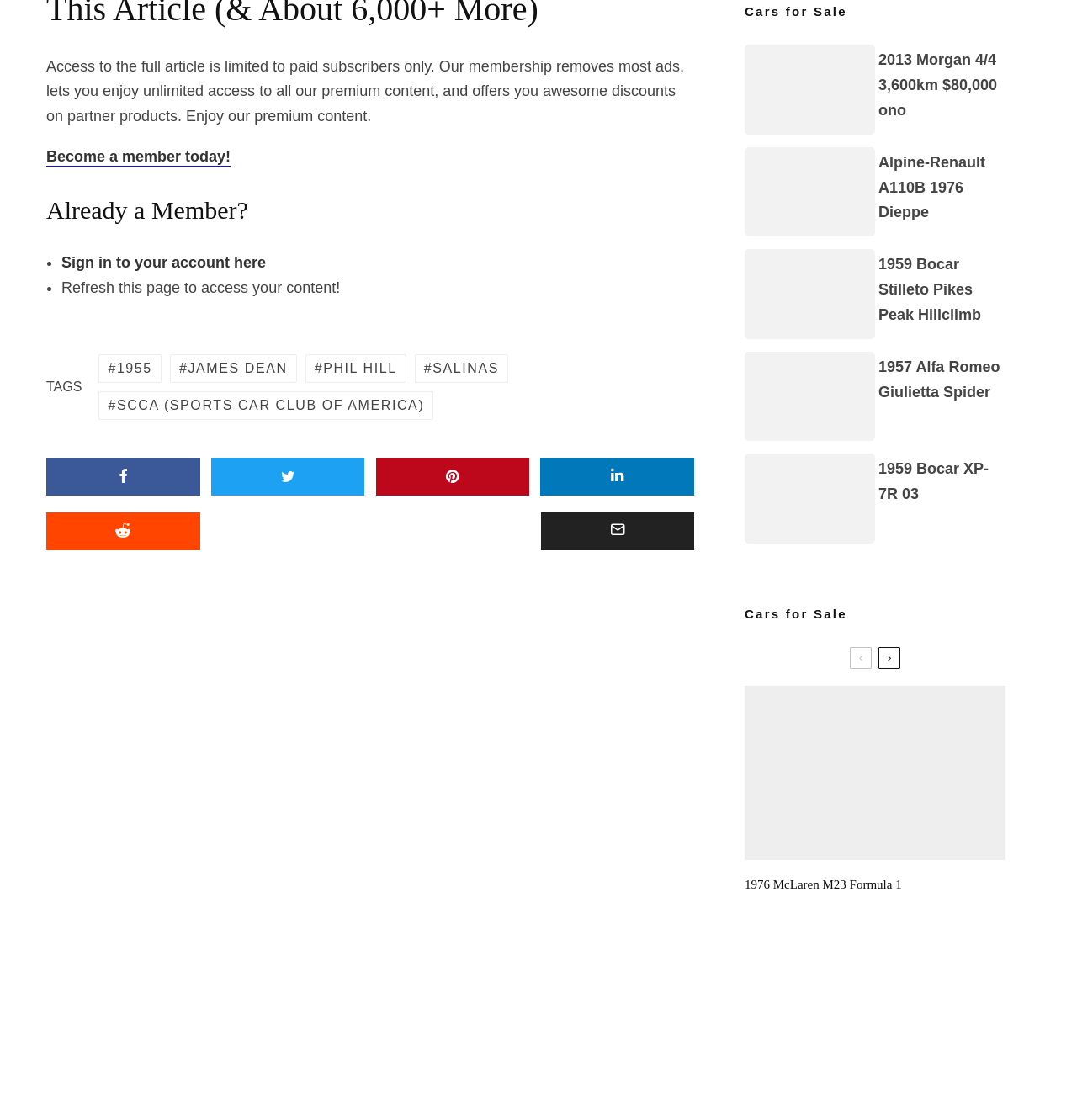Respond concisely with one word or phrase to the following query:
What is the theme of the tags listed in the footer section?

Racing and cars